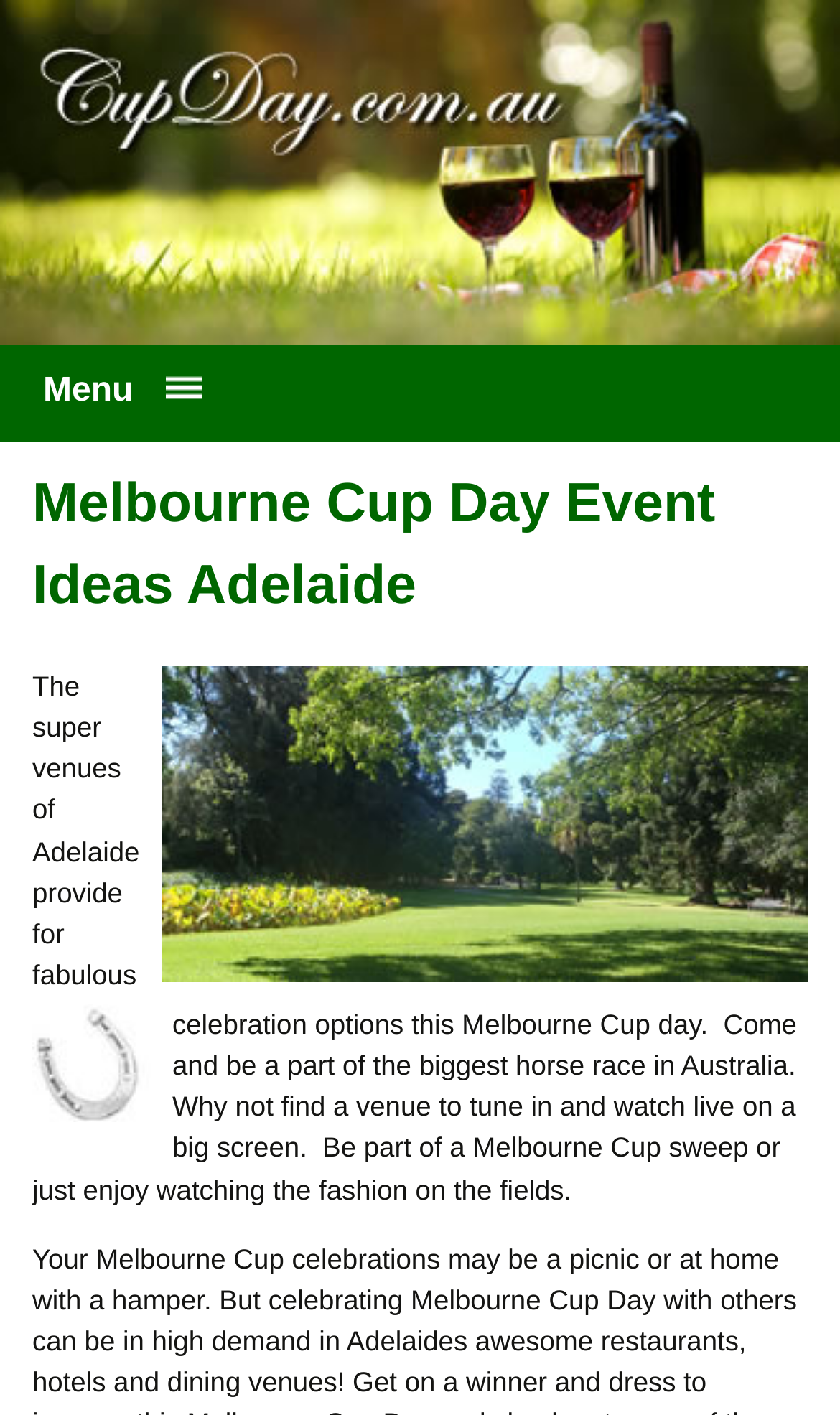What activity can be done at the listed events?
Give a detailed and exhaustive answer to the question.

The webpage suggests that one of the activities that can be done at the listed events is to 'tune in and watch live on a big screen', implying that the events will feature live broadcasts of the Melbourne Cup horse race.